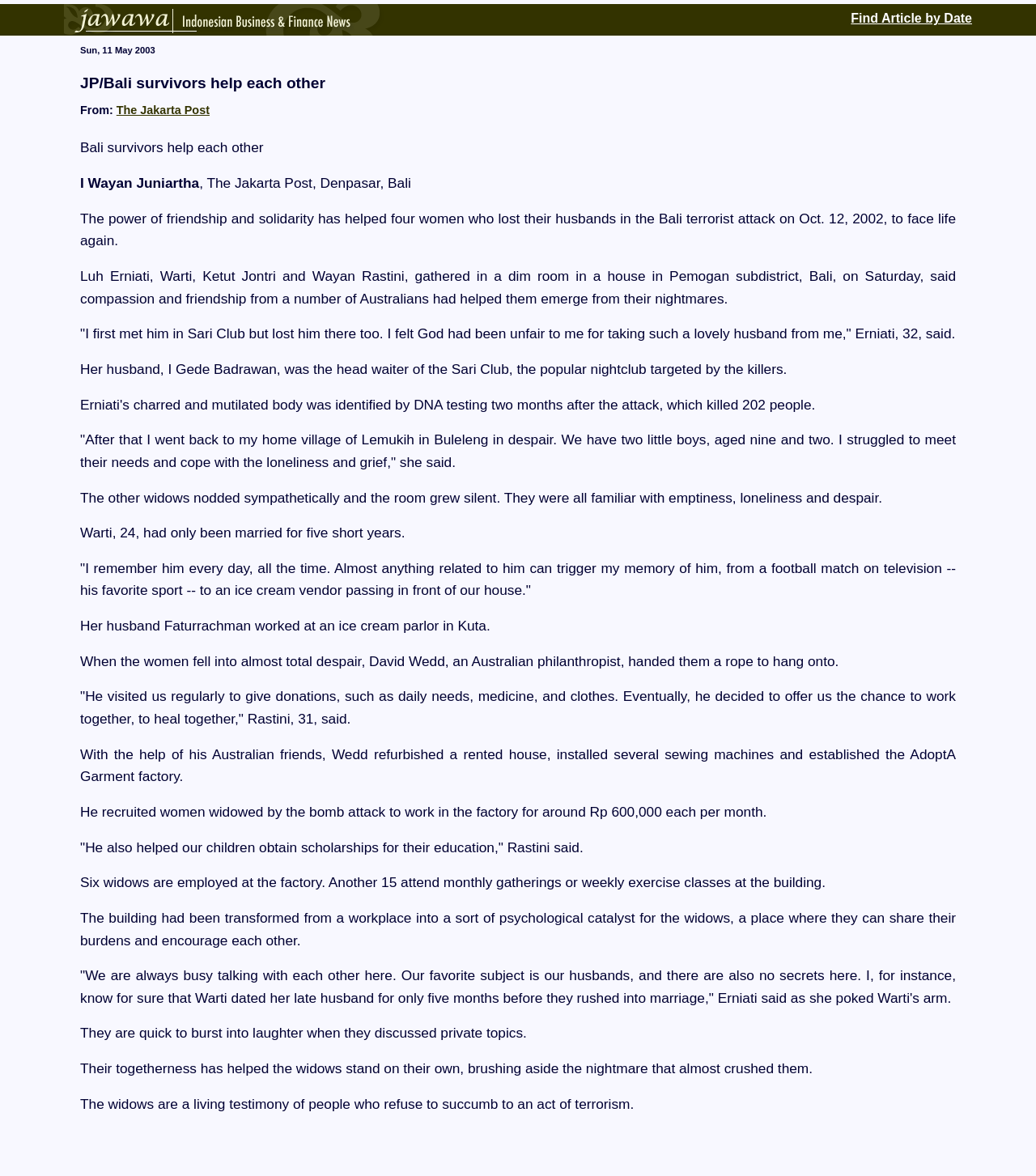Create an elaborate caption for the webpage.

This webpage appears to be a news article about four women who lost their husbands in the Bali terrorist attack on October 12, 2002. The article is titled "Bali survivors help each other" and is written by I Wayan Juniartha from The Jakarta Post, Denpasar, Bali.

At the top of the page, there are two links, one with no text and another labeled "Find Article by Date". Below these links, the date "Sun, 11 May 2003" is displayed. The main article title "JP/Bali survivors help each other" is a heading that spans most of the width of the page.

The article begins with a brief introduction, followed by a series of paragraphs that tell the stories of the four women, Luh Erniati, Warti, Ketut Jontri, and Wayan Rastini. The text describes how they met, their experiences, and how they have been helped by an Australian philanthropist, David Wedd, who established a garment factory to provide them with work and support.

Throughout the article, there are no images, but the text is divided into multiple paragraphs, each describing a different aspect of the women's stories. The text is arranged in a single column, with no clear sections or subheadings. The article concludes with a statement about the widows being a living testimony to people who refuse to succumb to an act of terrorism.